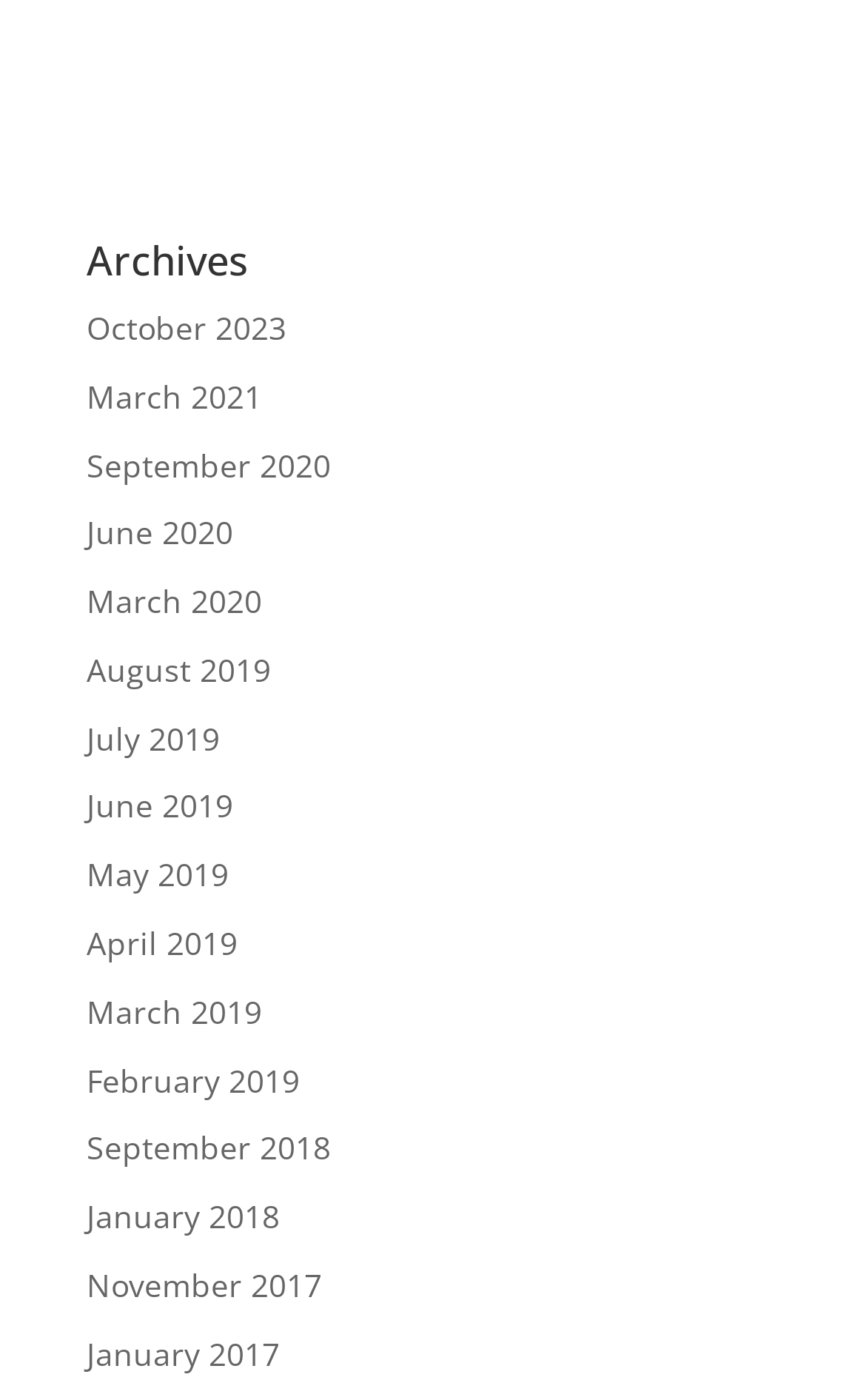Respond to the following question using a concise word or phrase: 
How many years are represented in the links?

7